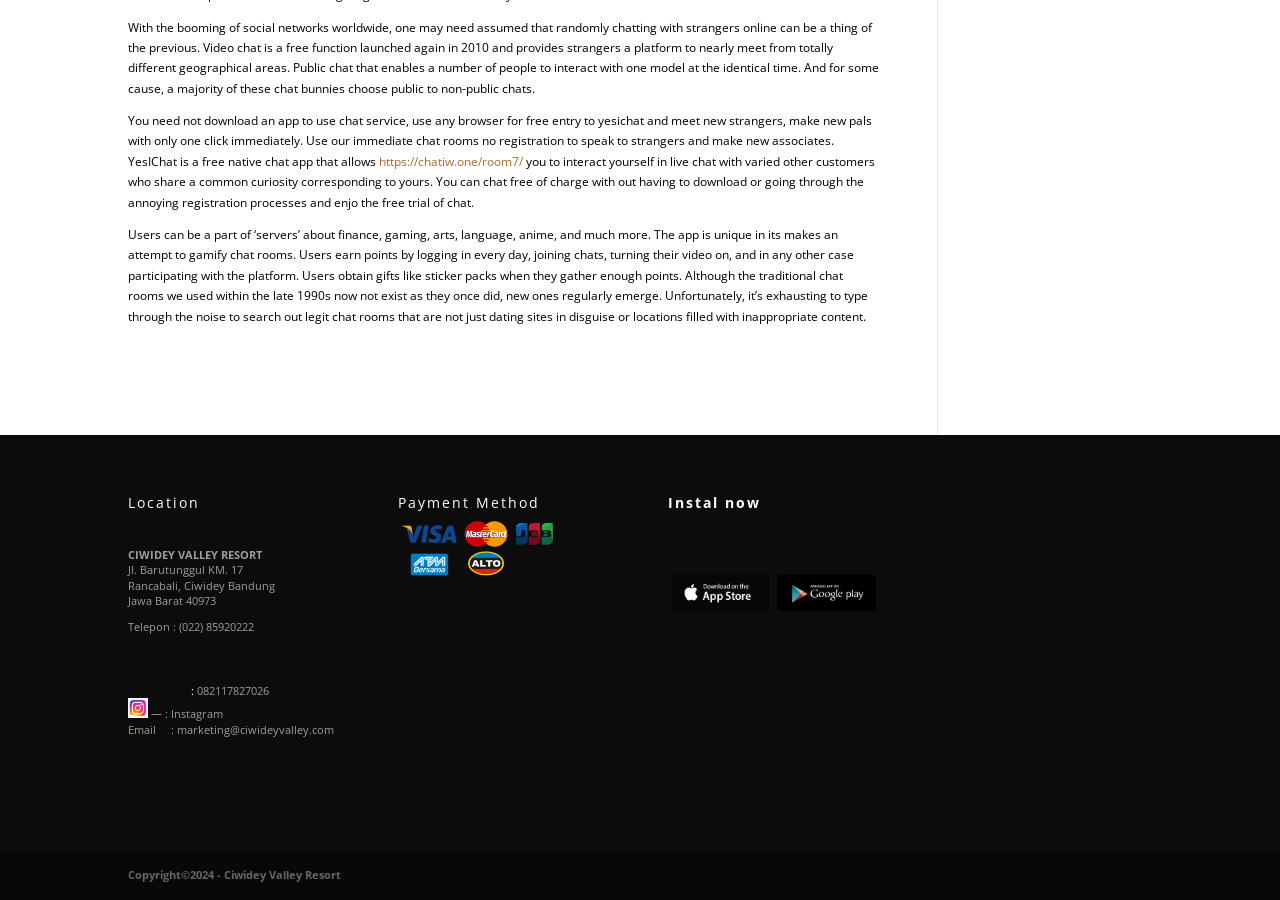Find the coordinates for the bounding box of the element with this description: "https://chatiw.one/room7/".

[0.296, 0.17, 0.409, 0.189]